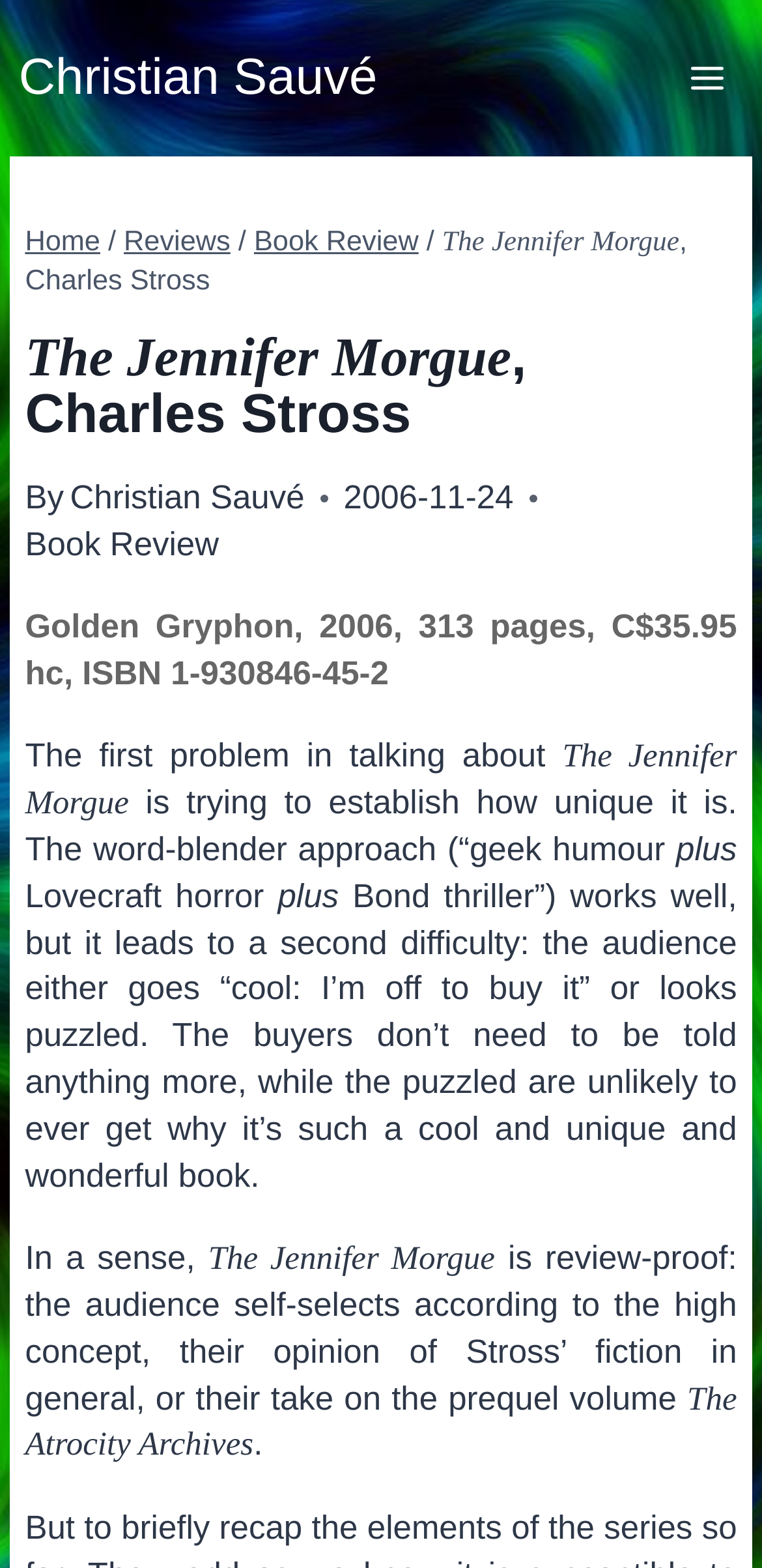Using the information from the screenshot, answer the following question thoroughly:
What is the publication date of the book?

I found the answer by looking at the section that describes the book details, where it says '2006-11-24'. The publication date of the book is mentioned as 2006-11-24.